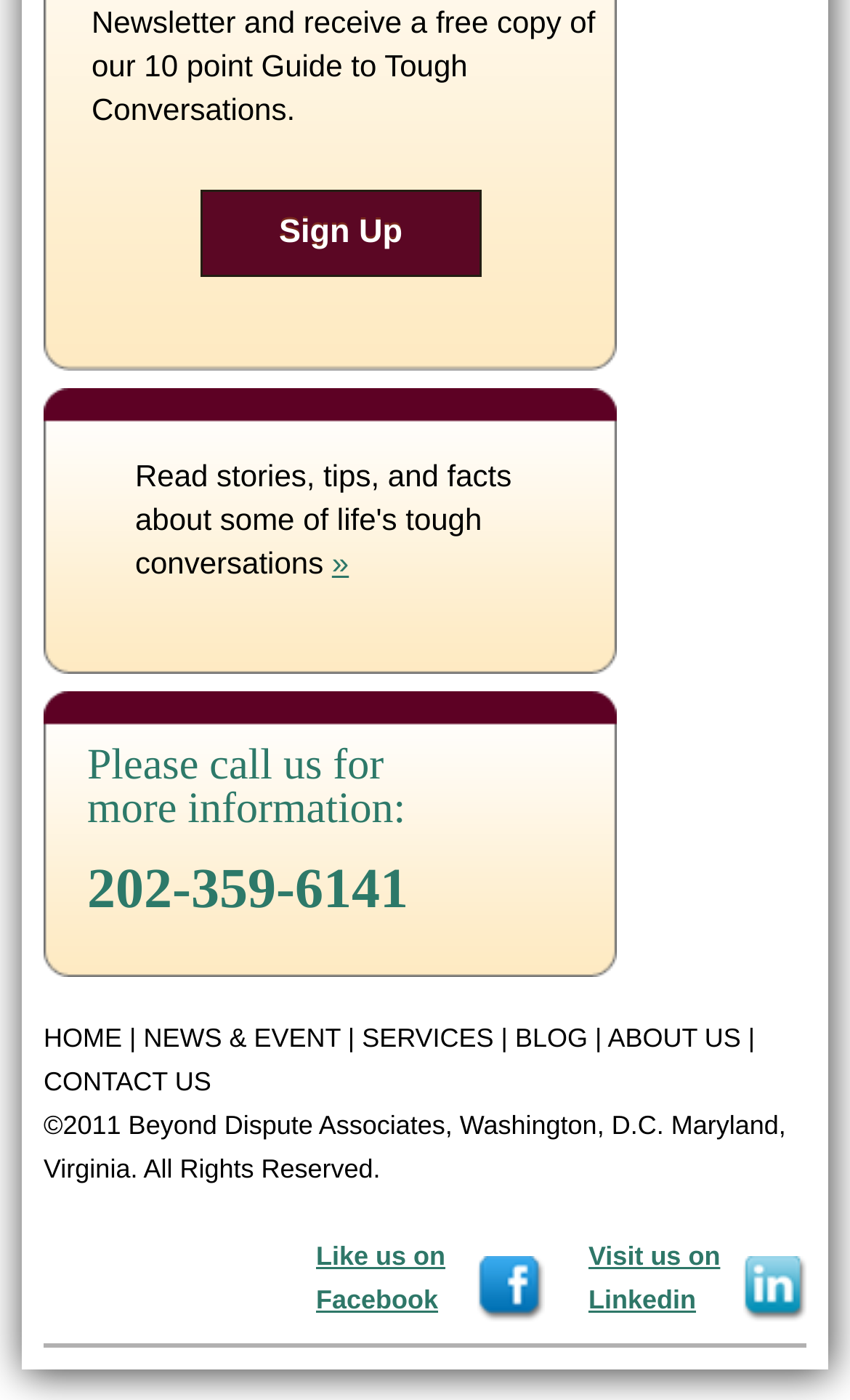Determine the bounding box coordinates for the UI element with the following description: "BLOG". The coordinates should be four float numbers between 0 and 1, represented as [left, top, right, bottom].

[0.606, 0.731, 0.692, 0.752]